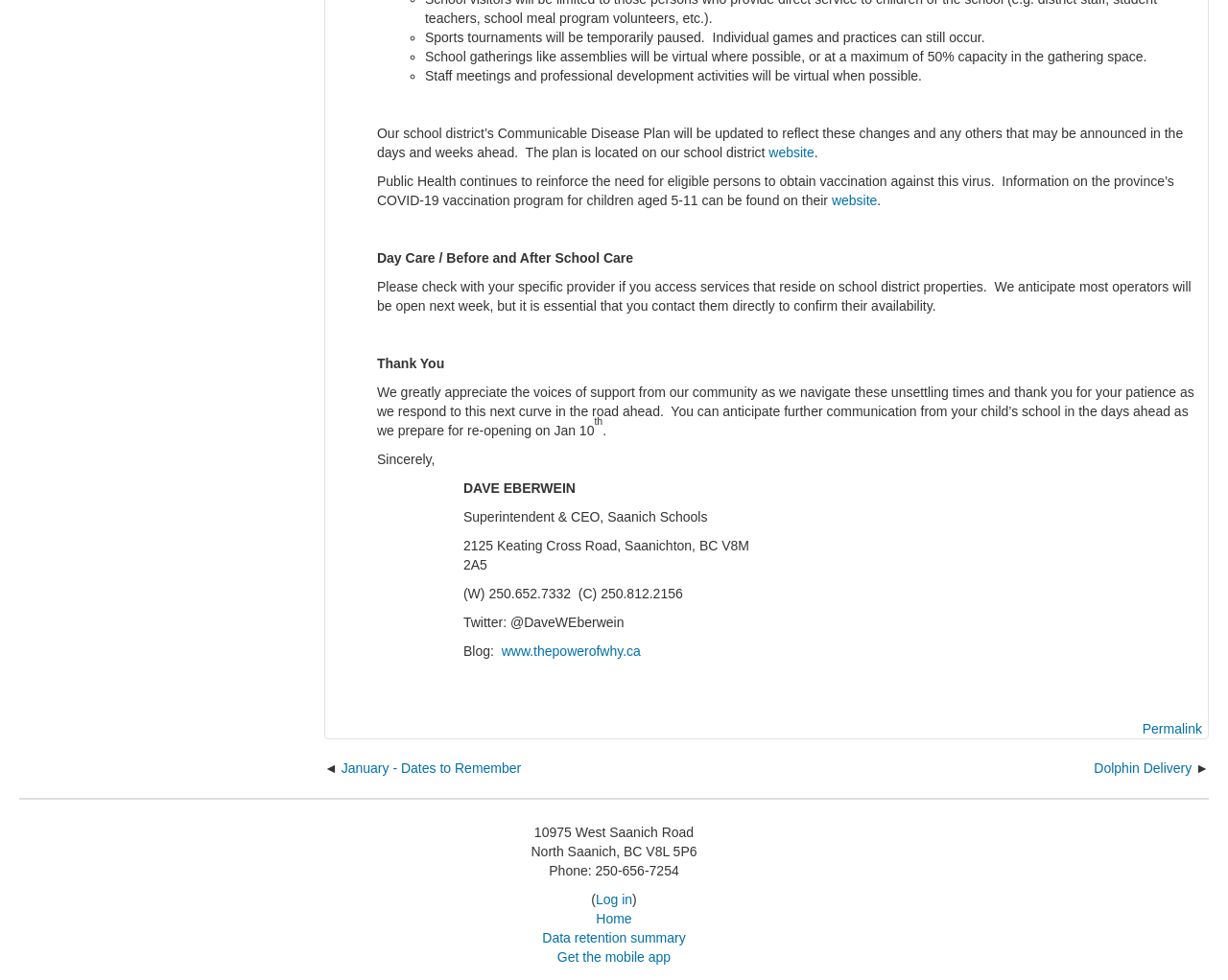Please determine the bounding box coordinates of the area that needs to be clicked to complete this task: 'Click on the 'Job Description And Resume Examples' link'. The coordinates must be four float numbers between 0 and 1, formatted as [left, top, right, bottom].

None